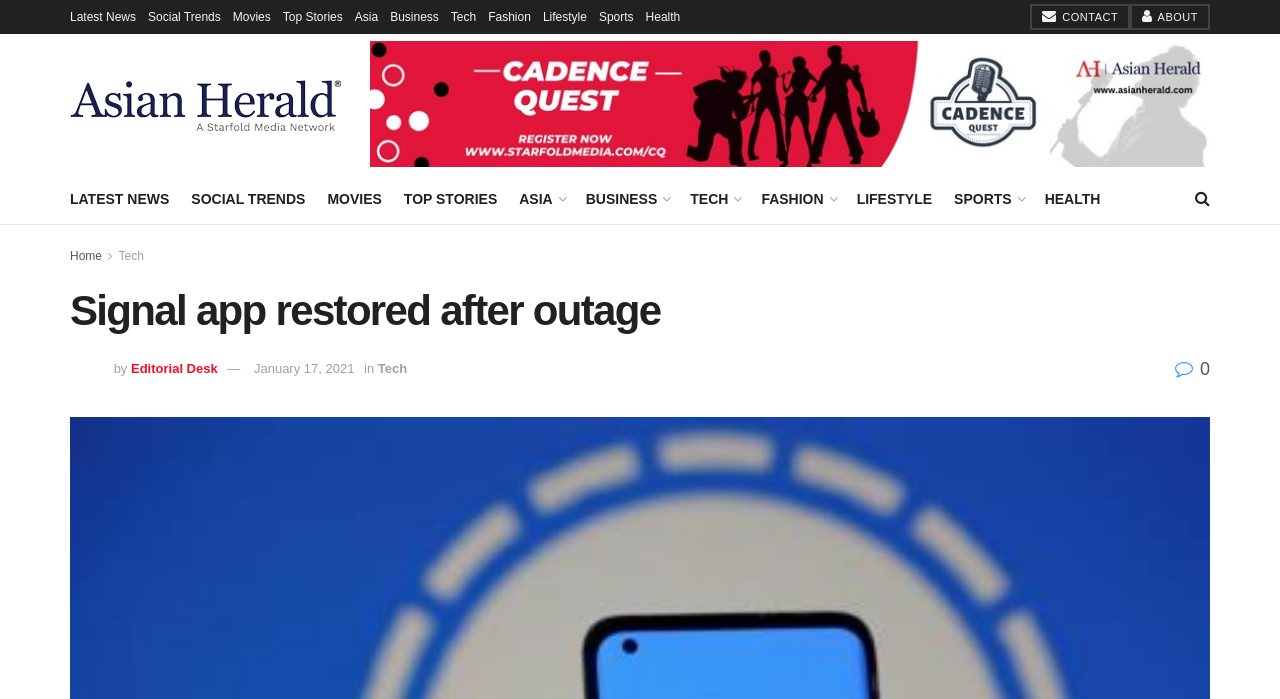Highlight the bounding box coordinates of the region I should click on to meet the following instruction: "View Health news".

[0.504, 0.0, 0.531, 0.049]